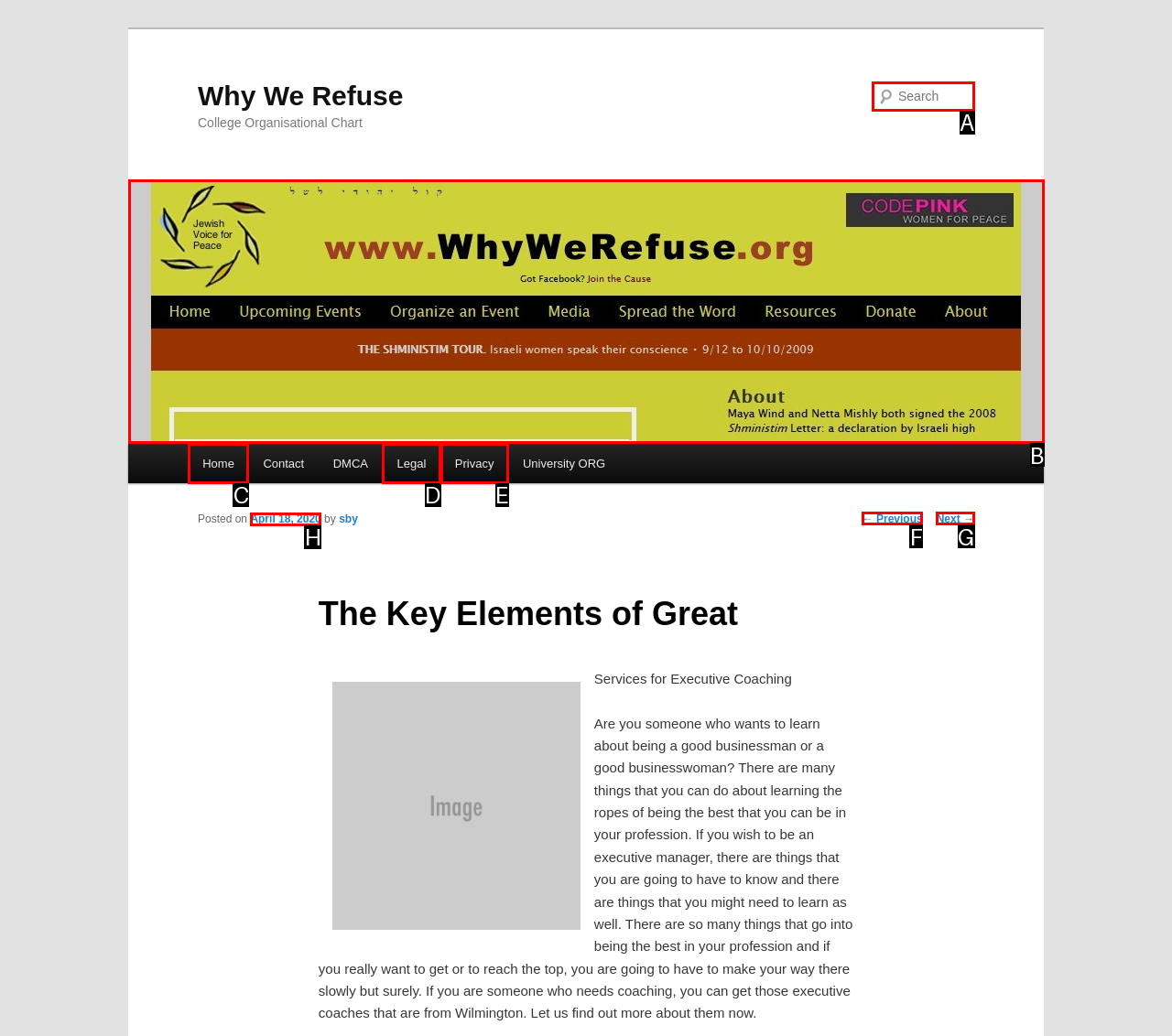Tell me the letter of the HTML element that best matches the description: Home from the provided options.

C